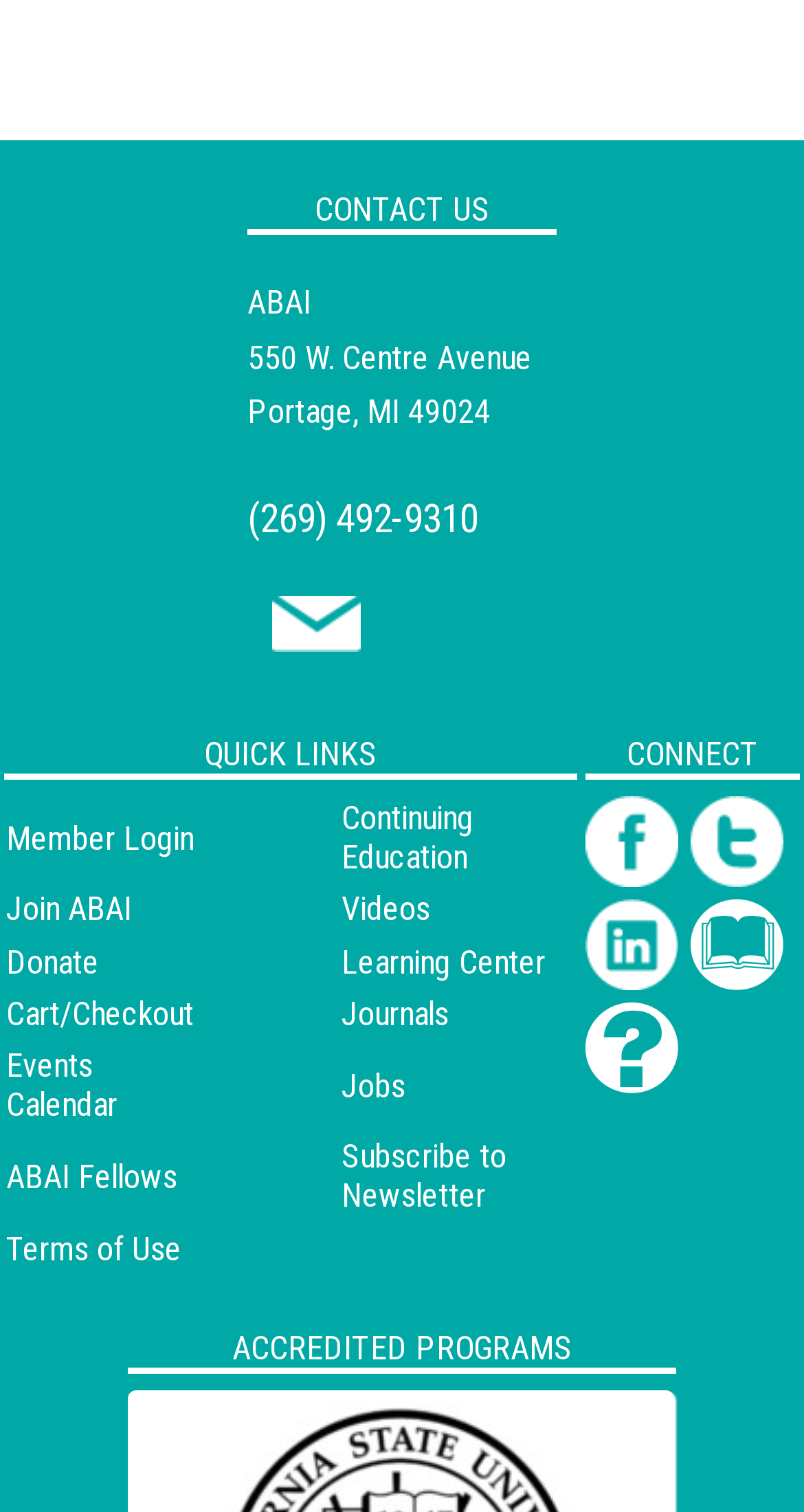Can you show the bounding box coordinates of the region to click on to complete the task described in the instruction: "Click the 'Subscribe to Newsletter' link"?

[0.425, 0.752, 0.63, 0.804]